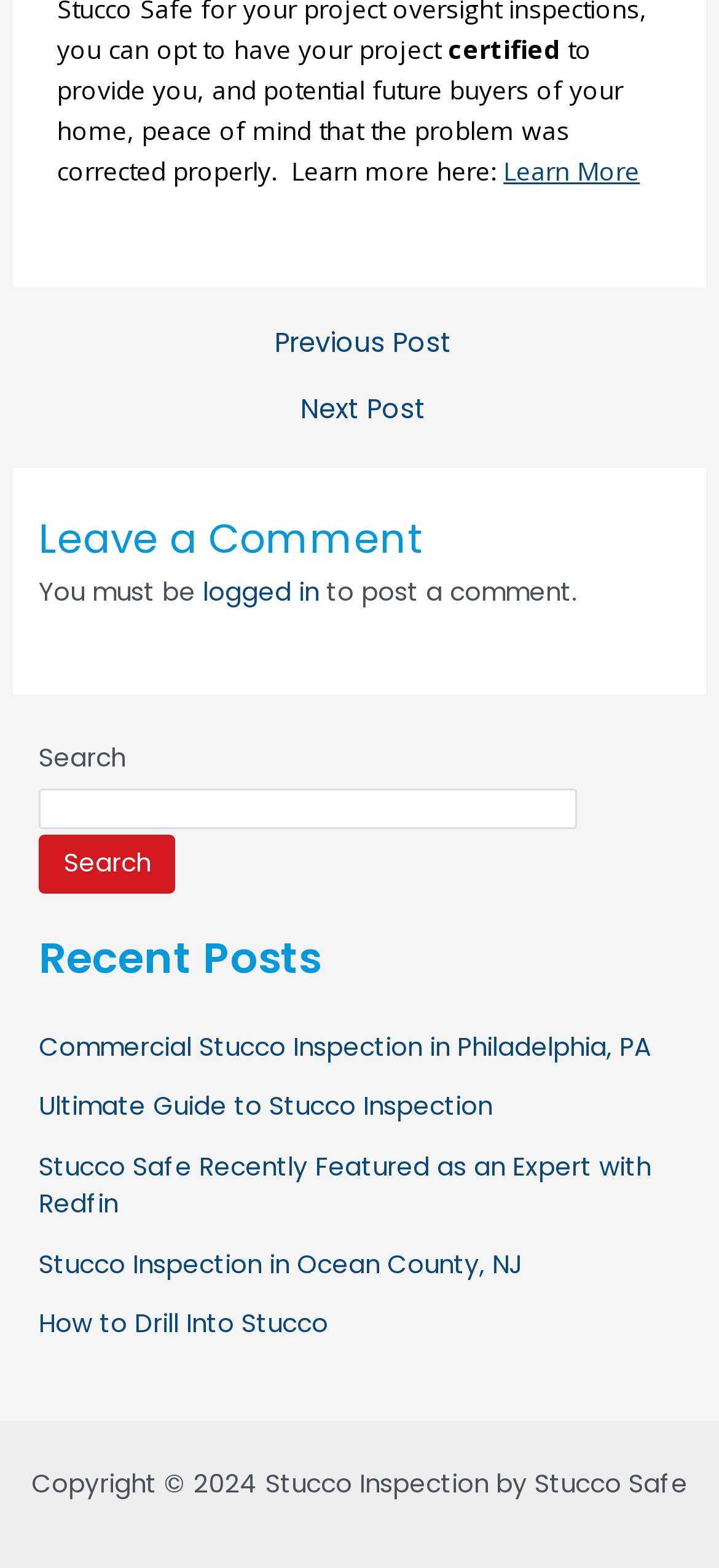Specify the bounding box coordinates of the area to click in order to execute this command: 'Read privacy policy and terms'. The coordinates should consist of four float numbers ranging from 0 to 1, and should be formatted as [left, top, right, bottom].

None